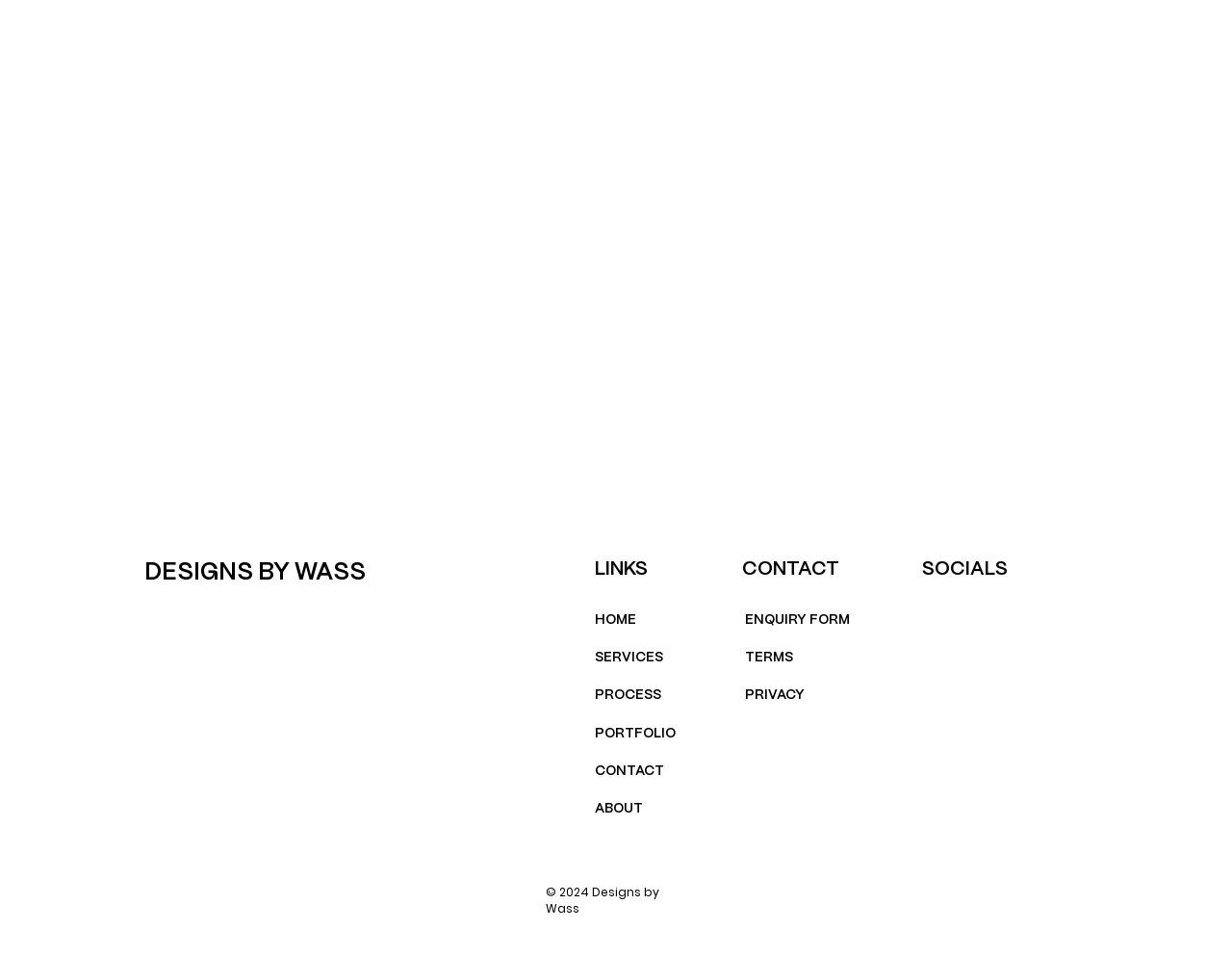What is the year of copyright?
Based on the image, respond with a single word or phrase.

2024